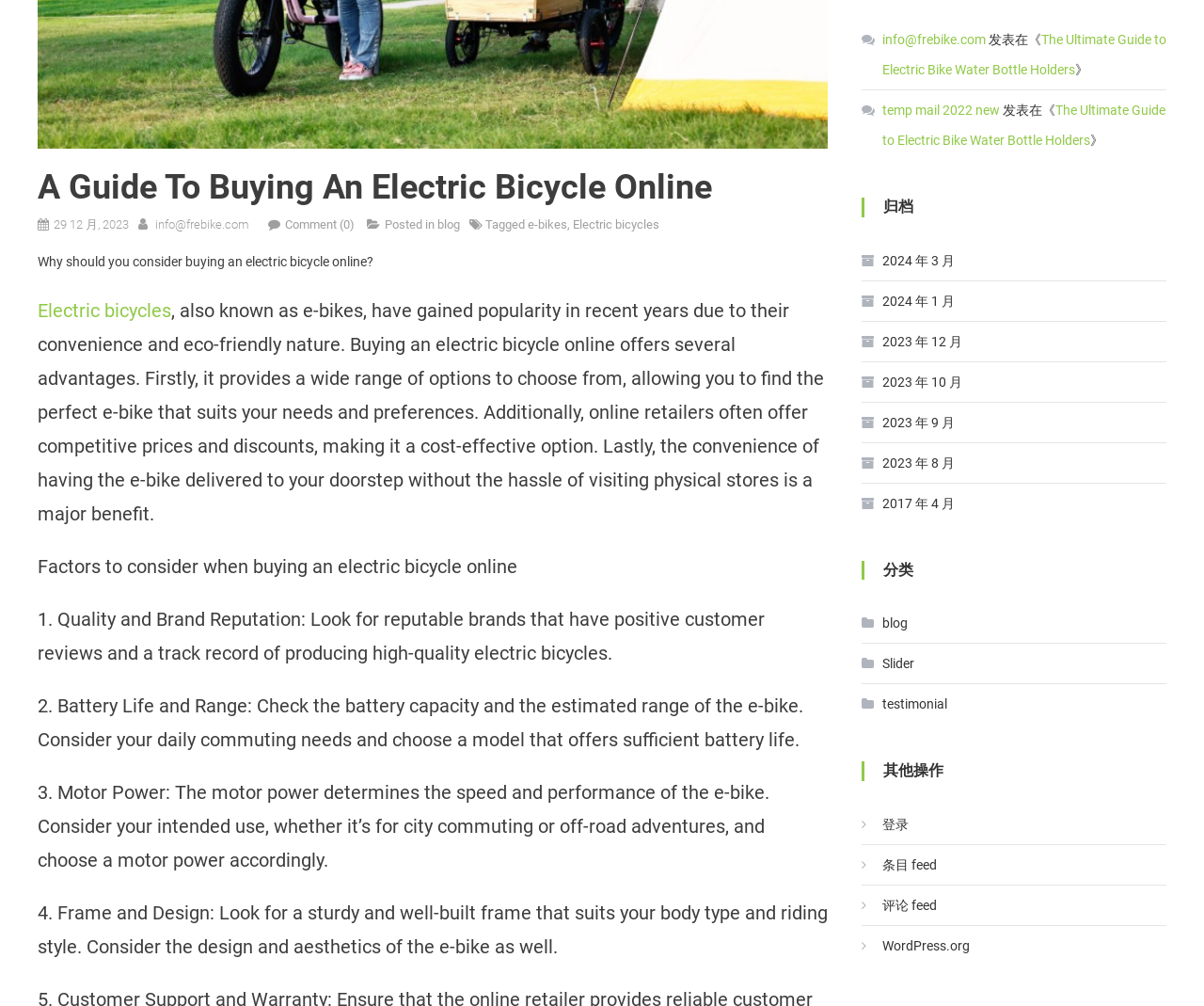Identify the bounding box for the given UI element using the description provided. Coordinates should be in the format (top-left x, top-left y, bottom-right x, bottom-right y) and must be between 0 and 1. Here is the description: testimonial

[0.716, 0.685, 0.787, 0.715]